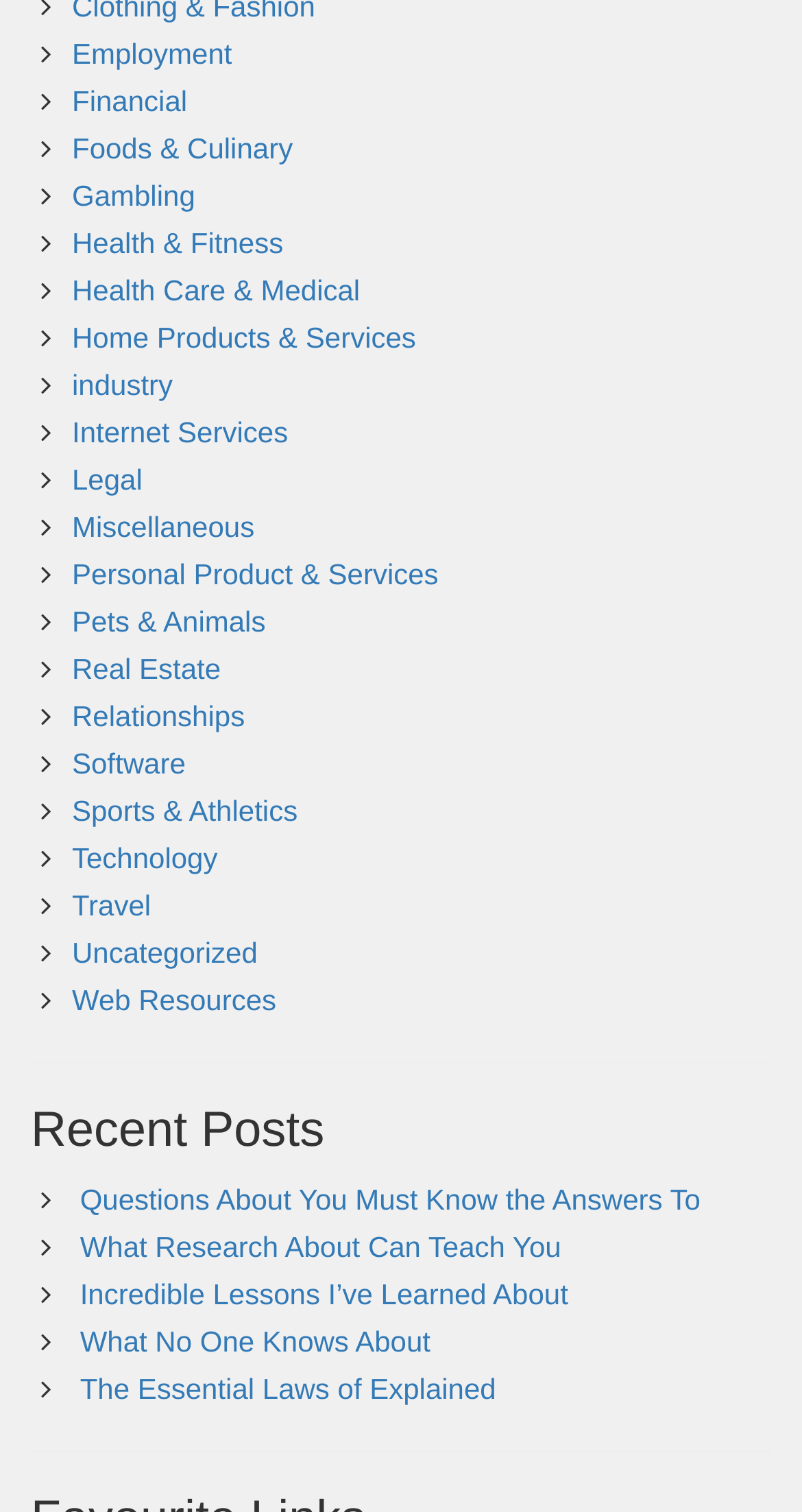Answer in one word or a short phrase: 
How many horizontal separators are there?

2